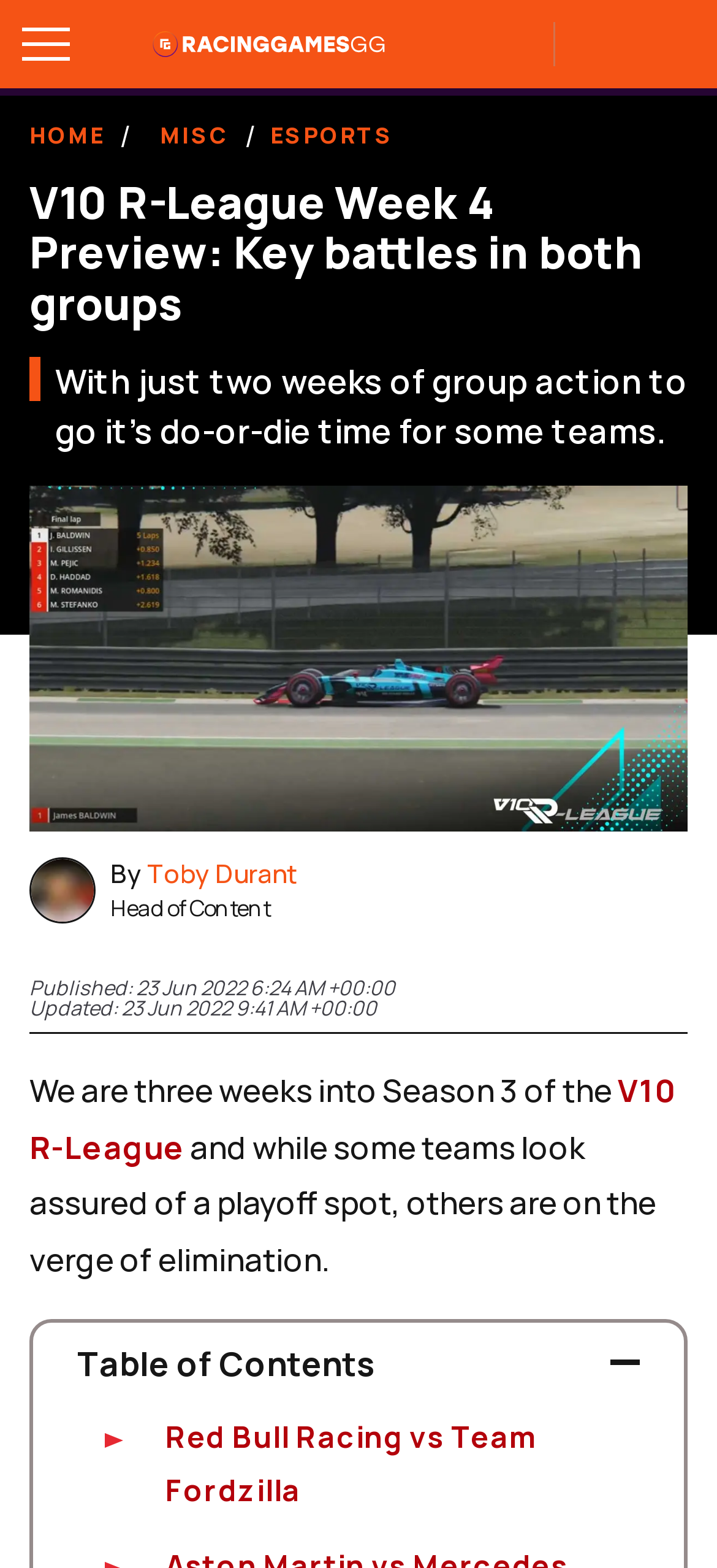What is the name of the author of this article?
Provide a detailed answer to the question using information from the image.

The author's name can be found in the section below the title, where it says 'By Toby Durant, Head of Content'.